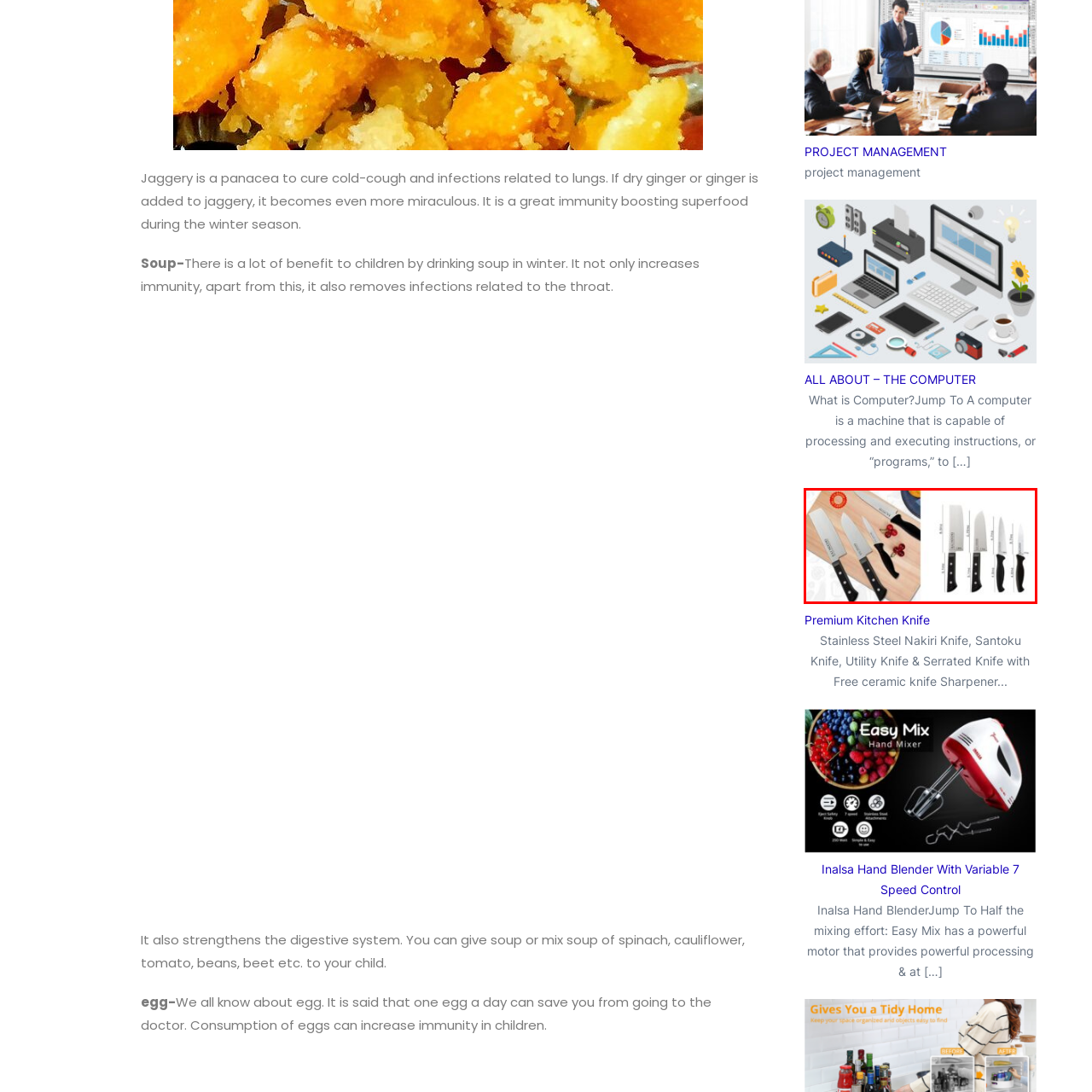Direct your attention to the section outlined in red and answer the following question with a single word or brief phrase: 
What is the color of the knife handles?

black